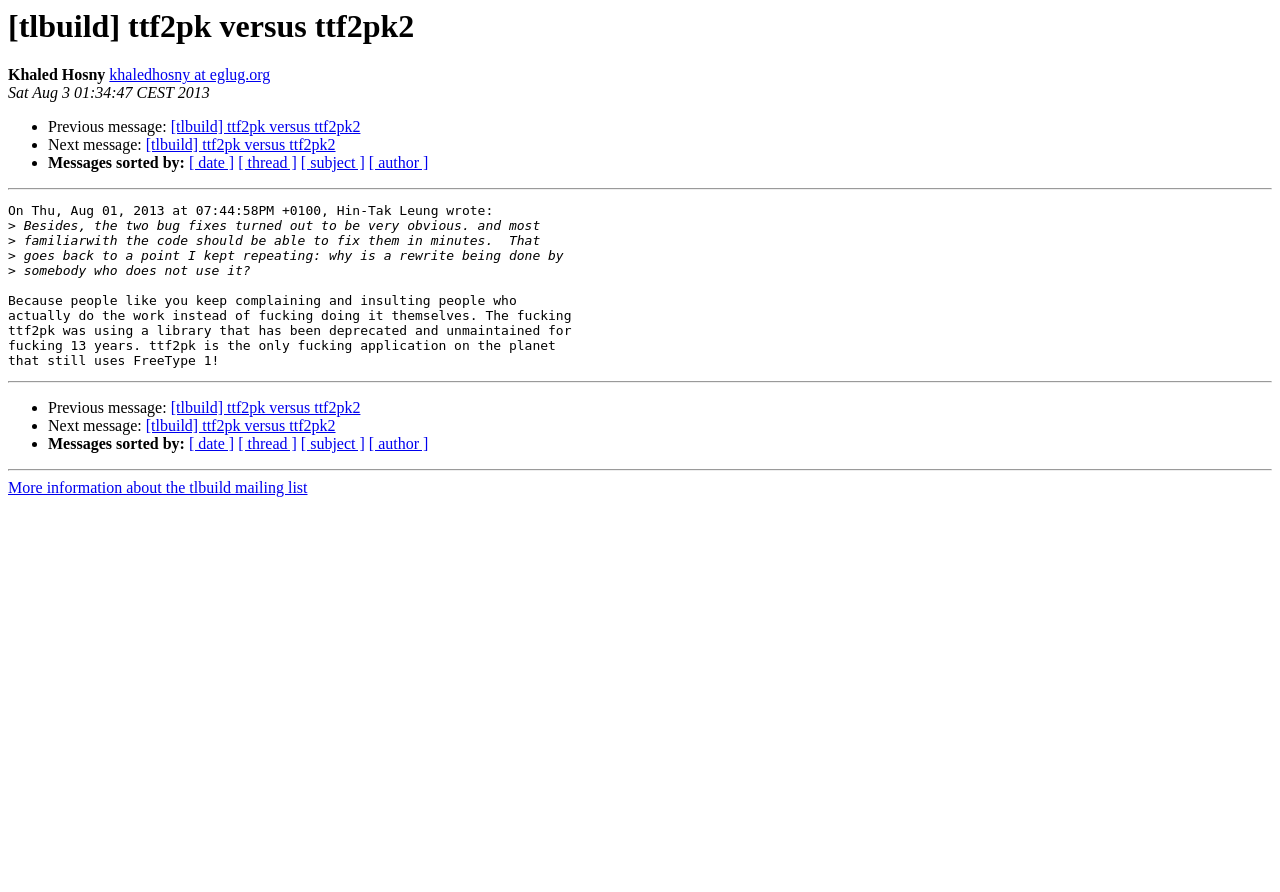Please specify the bounding box coordinates of the clickable region to carry out the following instruction: "Get more information about the tlbuild mailing list". The coordinates should be four float numbers between 0 and 1, in the format [left, top, right, bottom].

[0.006, 0.537, 0.24, 0.557]